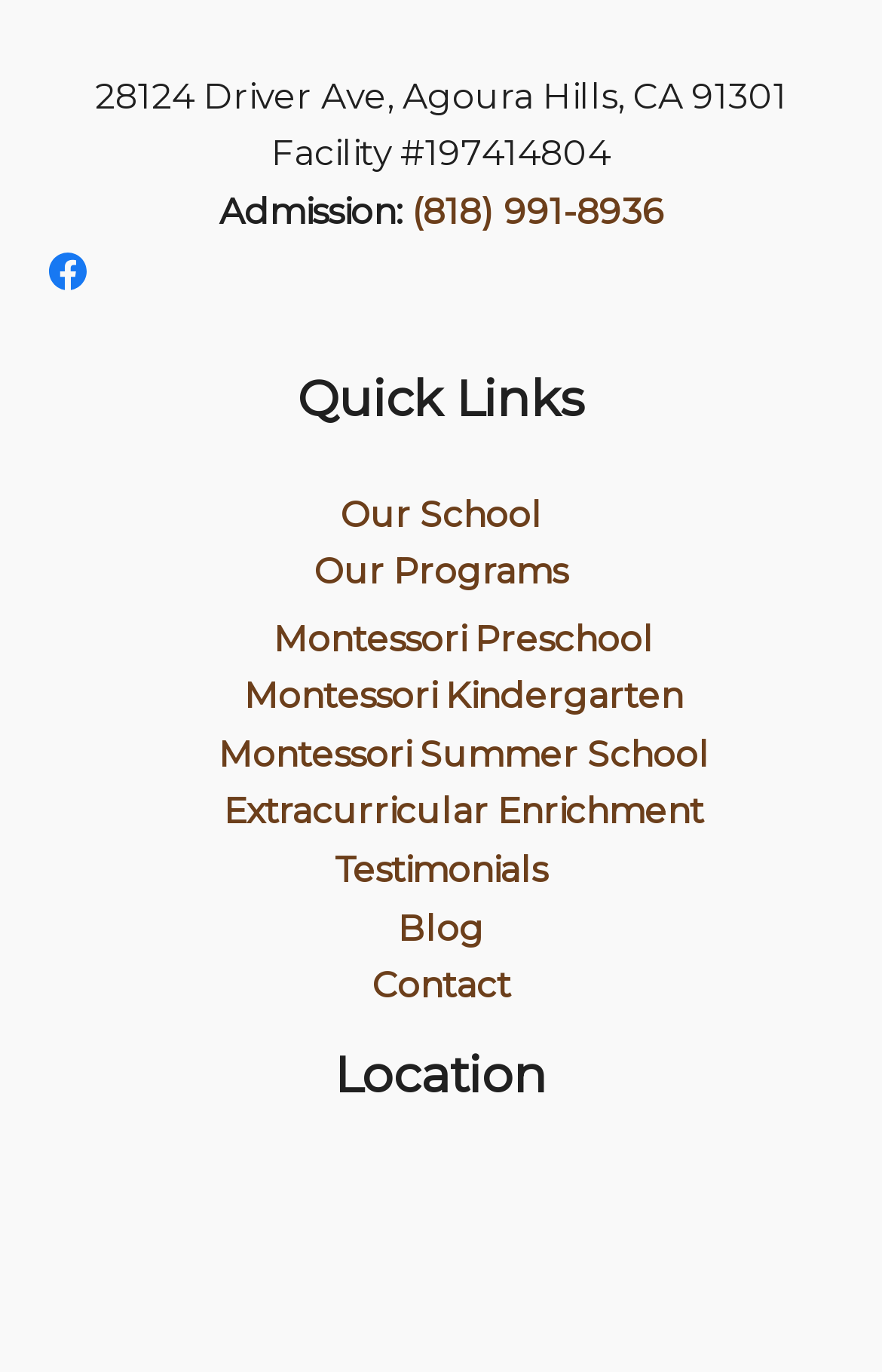Identify the bounding box coordinates of the element to click to follow this instruction: 'View phone number'. Ensure the coordinates are four float values between 0 and 1, provided as [left, top, right, bottom].

[0.467, 0.138, 0.751, 0.17]